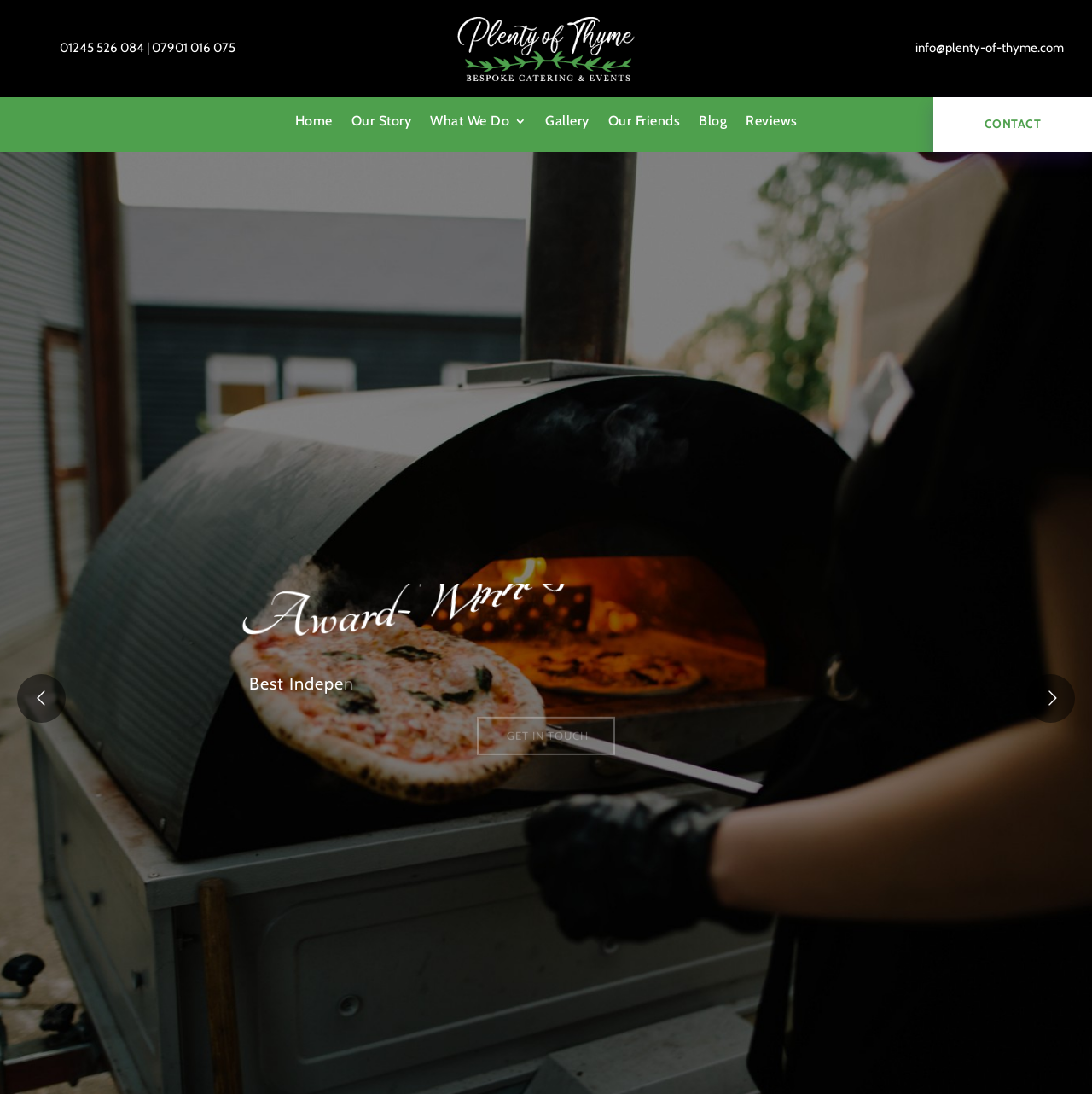What is the location of Plenty Of Thyme?
Answer the question using a single word or phrase, according to the image.

Essex and Suffolk